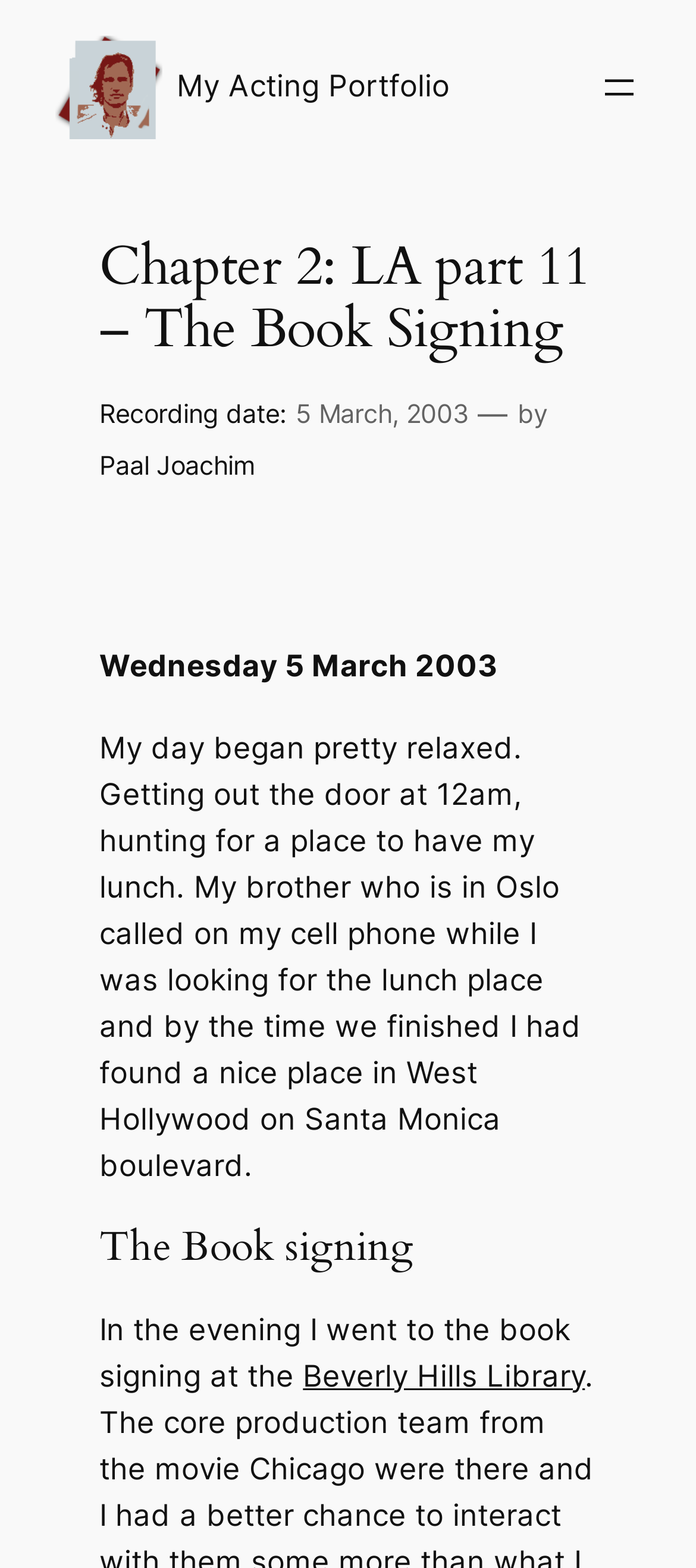Identify the bounding box coordinates for the UI element described by the following text: "aria-label="Open menu"". Provide the coordinates as four float numbers between 0 and 1, in the format [left, top, right, bottom].

[0.858, 0.042, 0.92, 0.069]